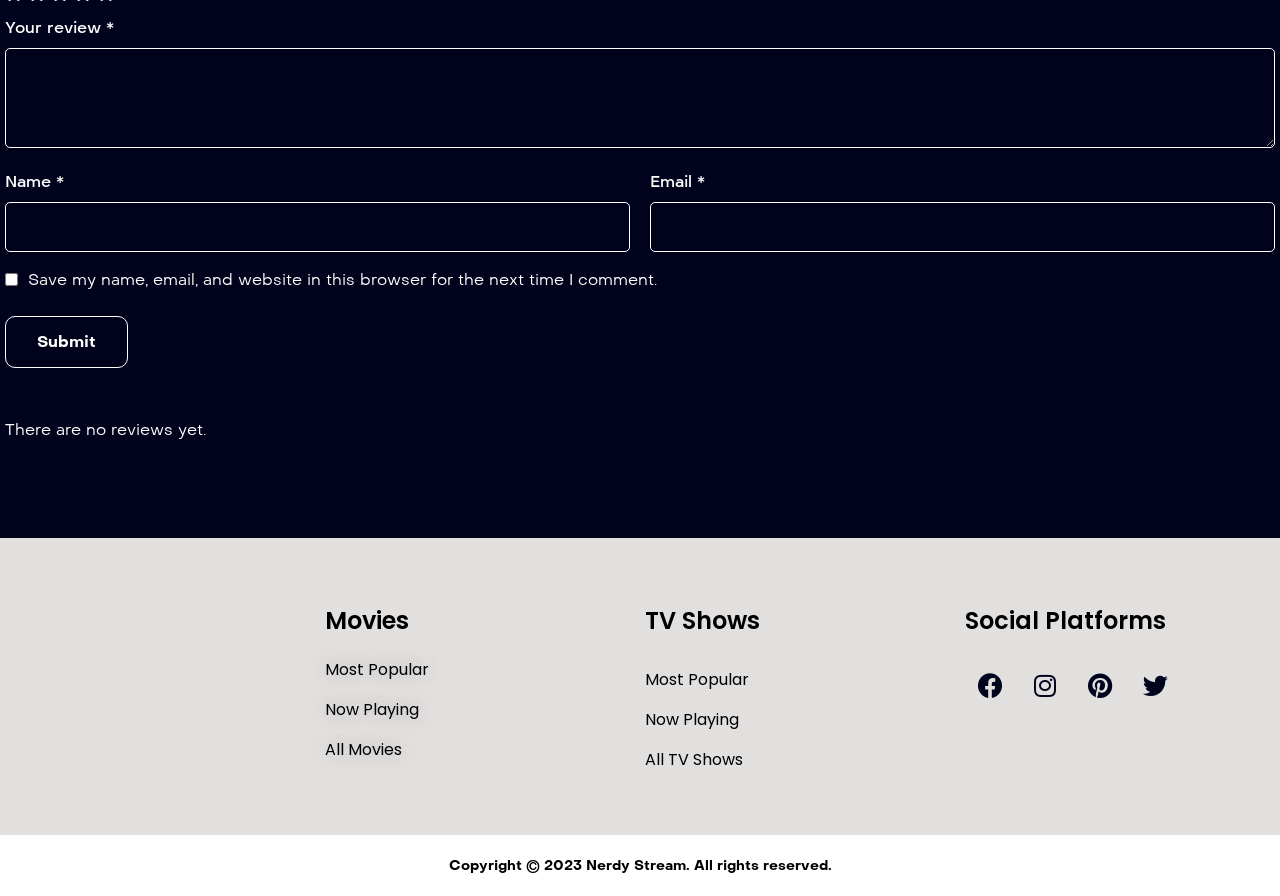Find the bounding box coordinates for the element that must be clicked to complete the instruction: "Go to Movies". The coordinates should be four float numbers between 0 and 1, indicated as [left, top, right, bottom].

[0.254, 0.662, 0.495, 0.726]